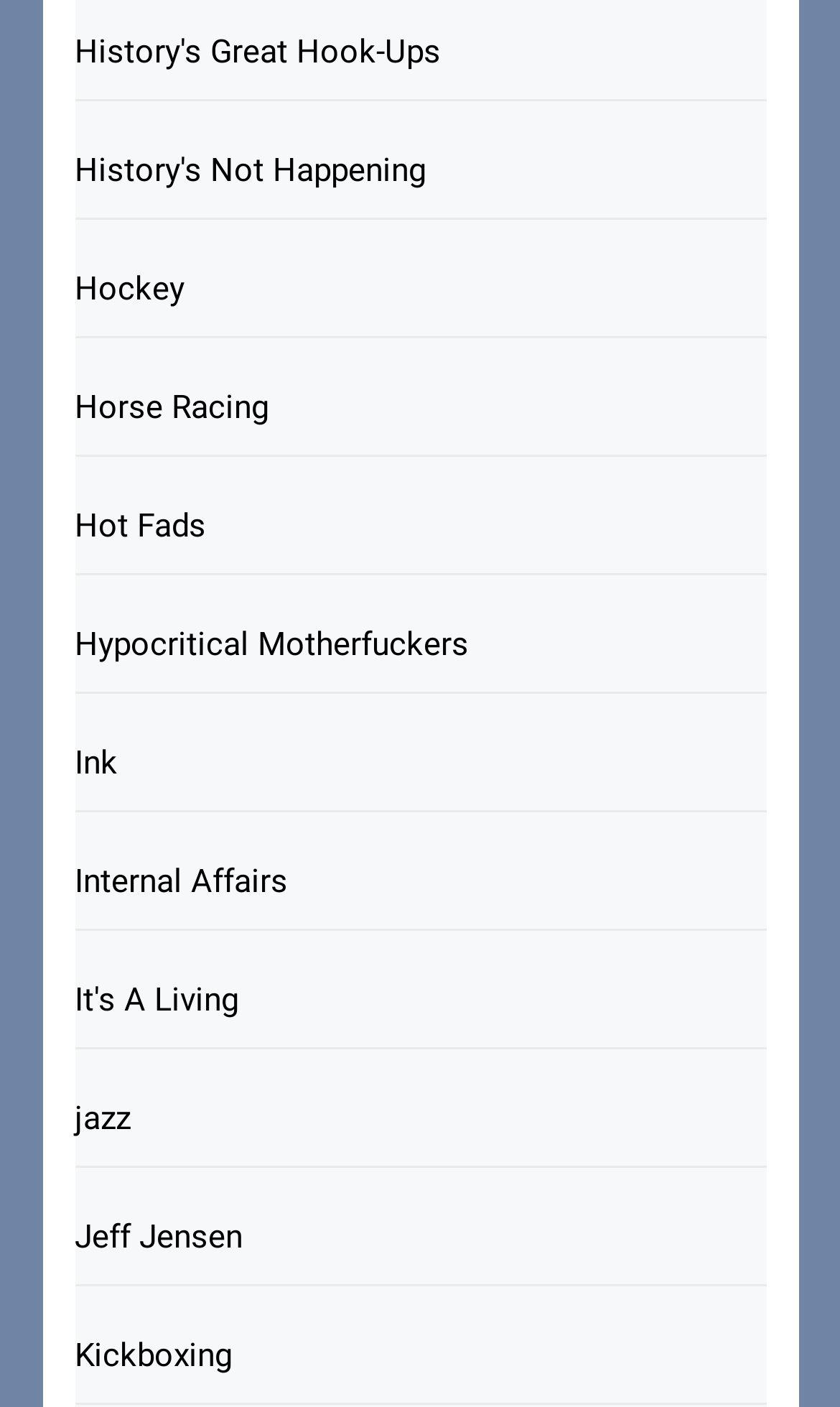Locate the bounding box coordinates of the clickable element to fulfill the following instruction: "Click on History's Great Hook-Ups". Provide the coordinates as four float numbers between 0 and 1 in the format [left, top, right, bottom].

[0.088, 0.002, 0.912, 0.071]